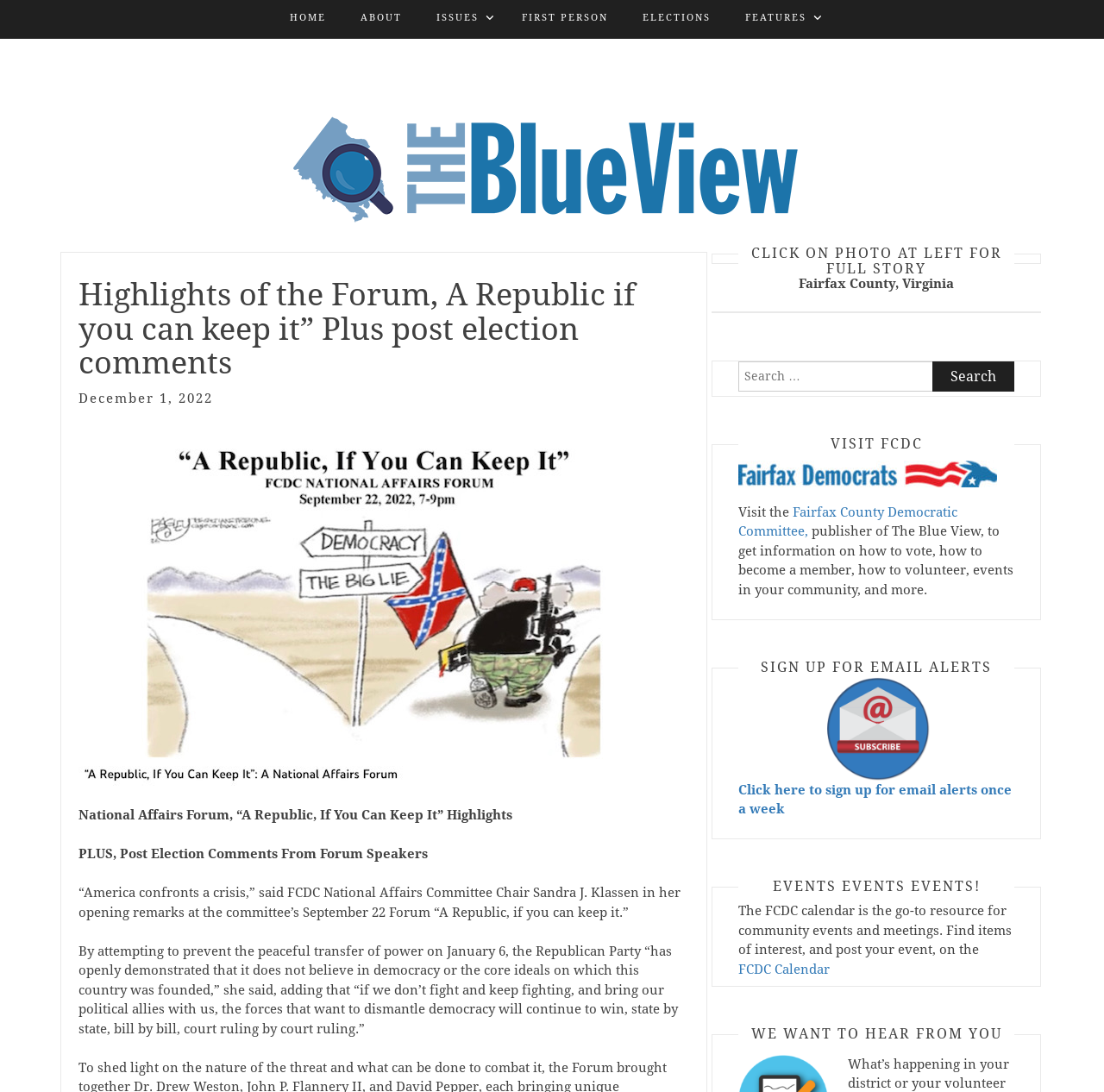What is the date of the forum?
Using the visual information, reply with a single word or short phrase.

September 22